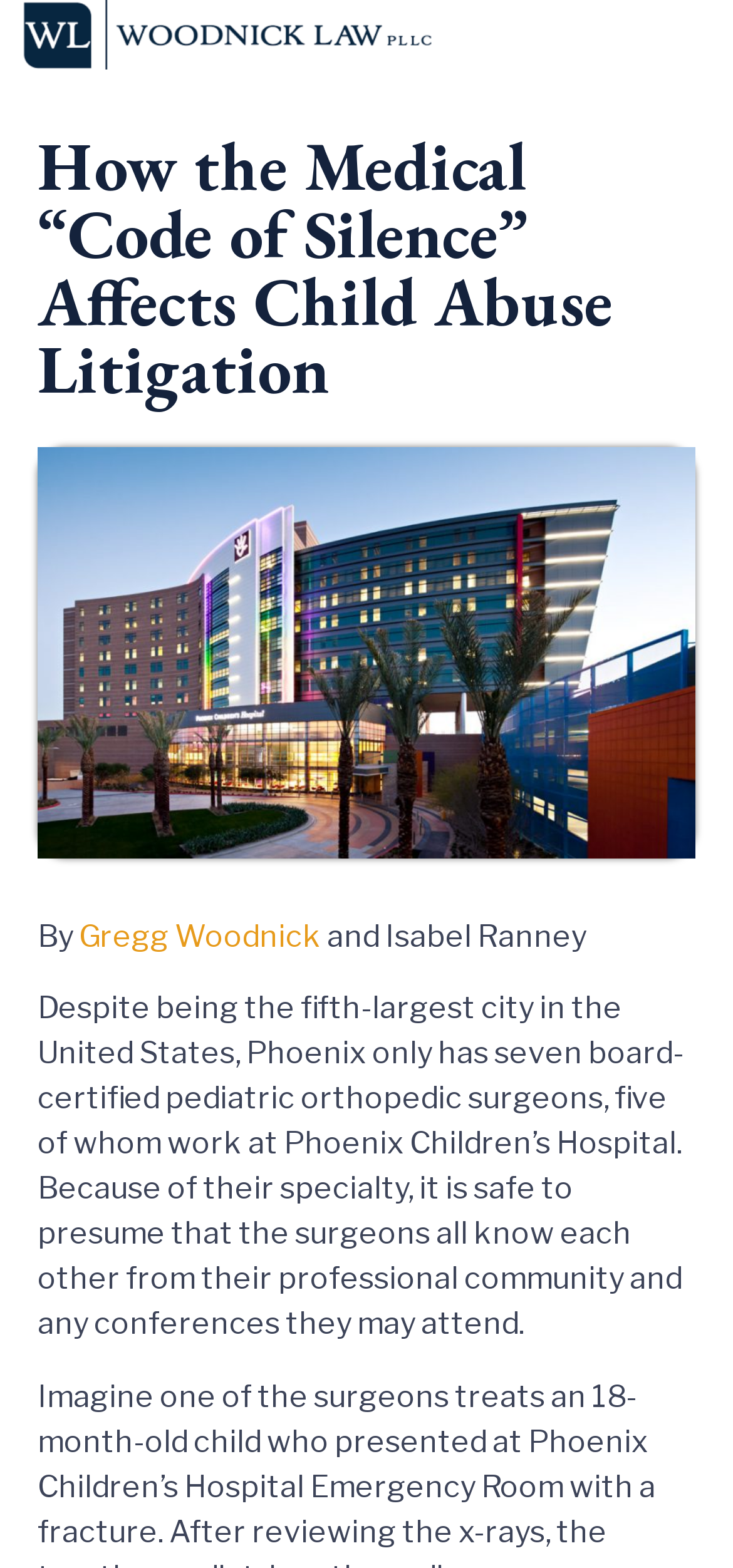What is the profession of the surgeons mentioned? Based on the screenshot, please respond with a single word or phrase.

Pediatric orthopedic surgeons